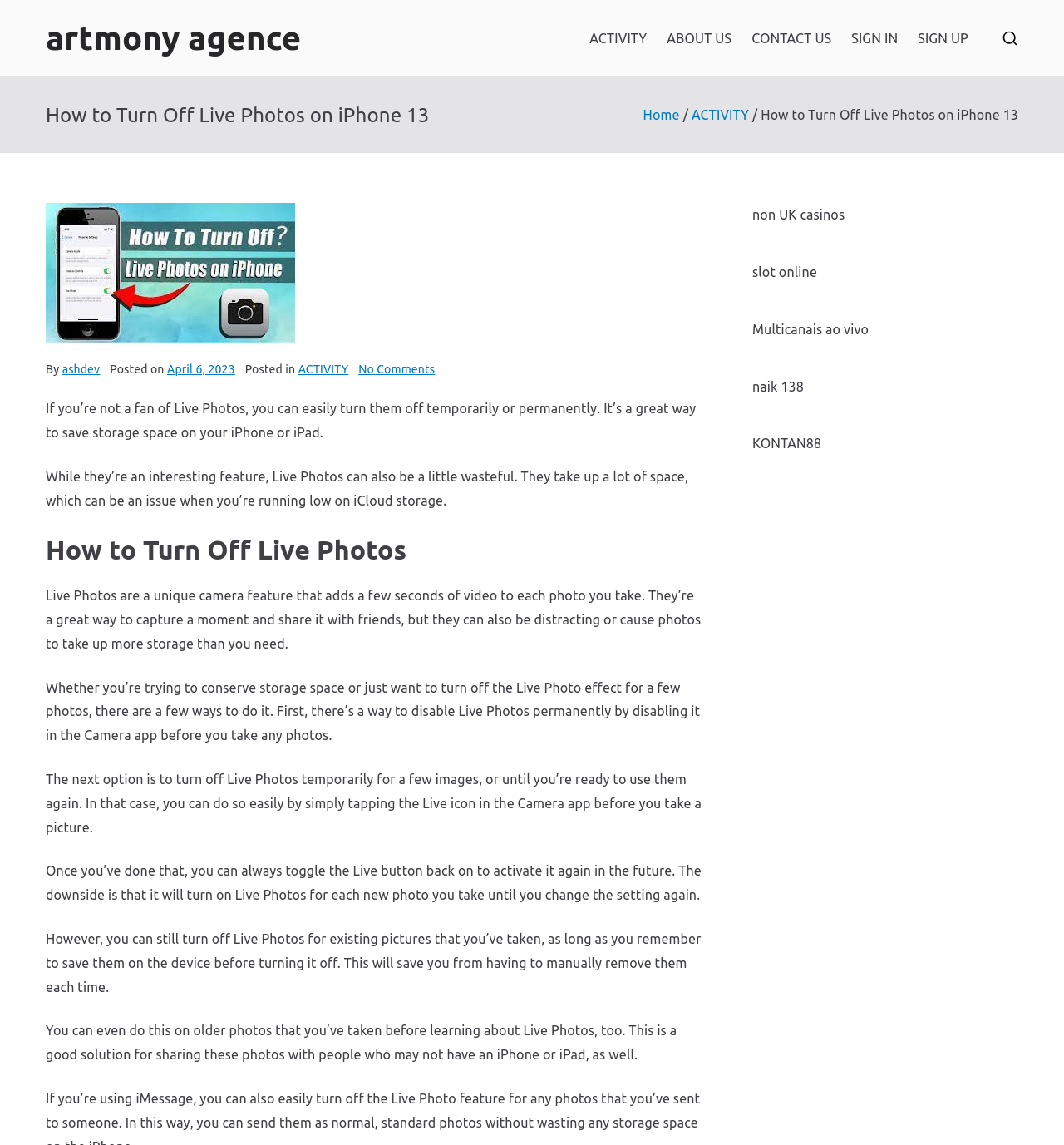What is the purpose of turning off Live Photos?
Please analyze the image and answer the question with as much detail as possible.

The purpose of turning off Live Photos can be found by reading the text that explains the benefits of turning off Live Photos. According to the text, turning off Live Photos can help save storage space on your iPhone or iPad.